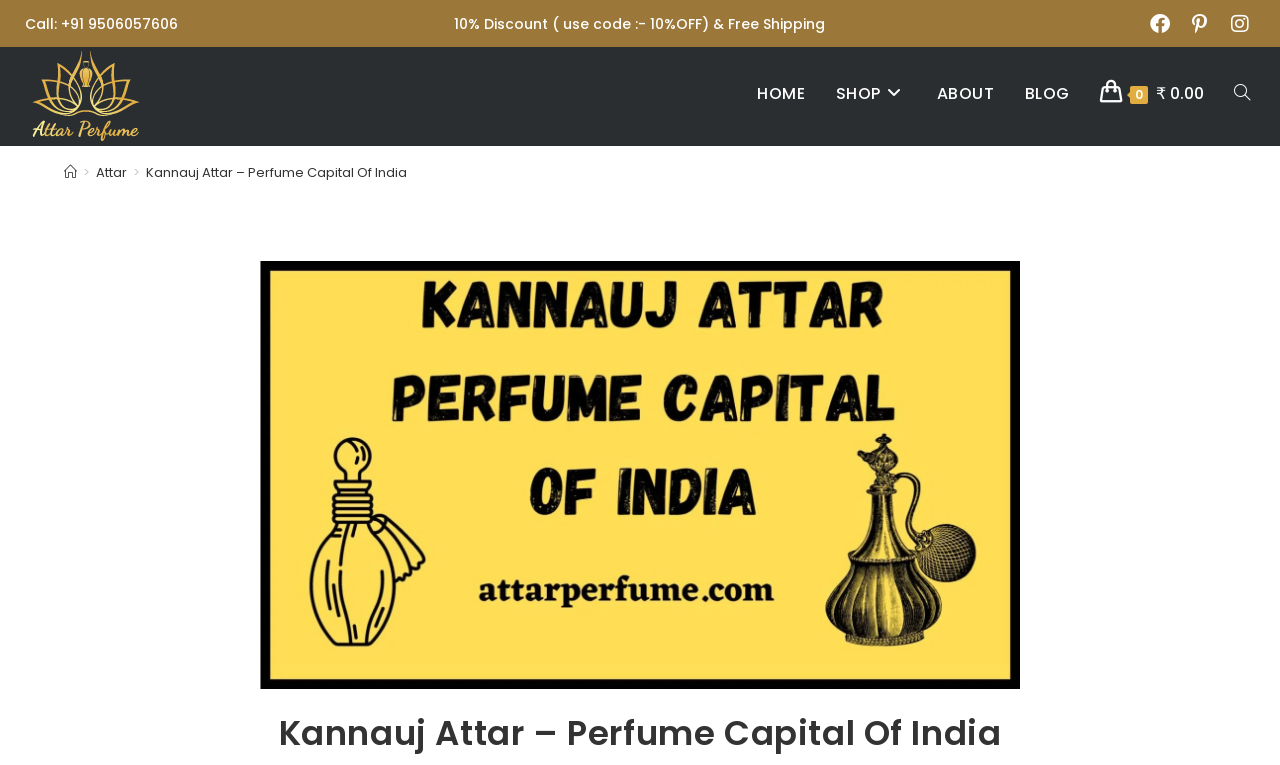Can you find and generate the webpage's heading?

Kannauj Attar – Perfume Capital Of India